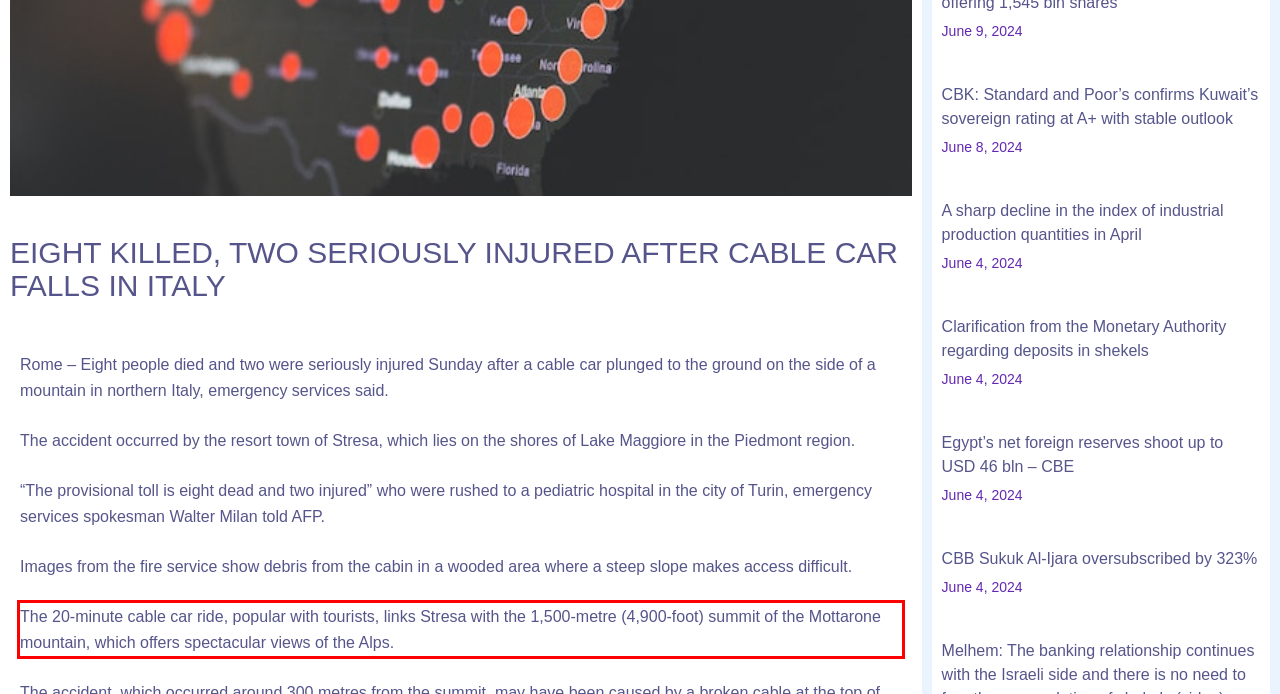Identify the text inside the red bounding box in the provided webpage screenshot and transcribe it.

The 20-minute cable car ride, popular with tourists, links Stresa with the 1,500-metre (4,900-foot) summit of the Mottarone mountain, which offers spectacular views of the Alps.